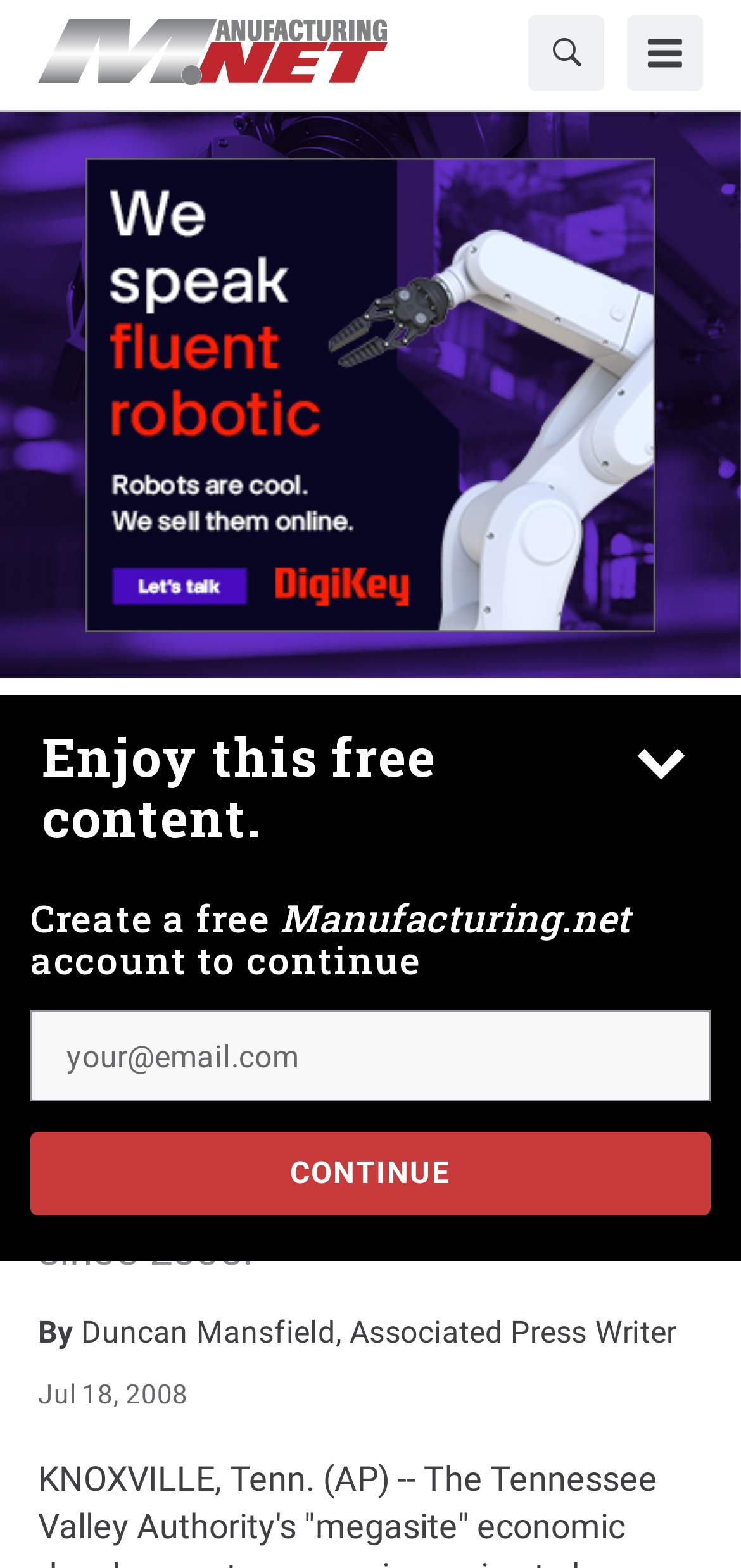Answer the question briefly using a single word or phrase: 
What is the text of the static text element below the 'Create a free' text?

Manufacturing.net